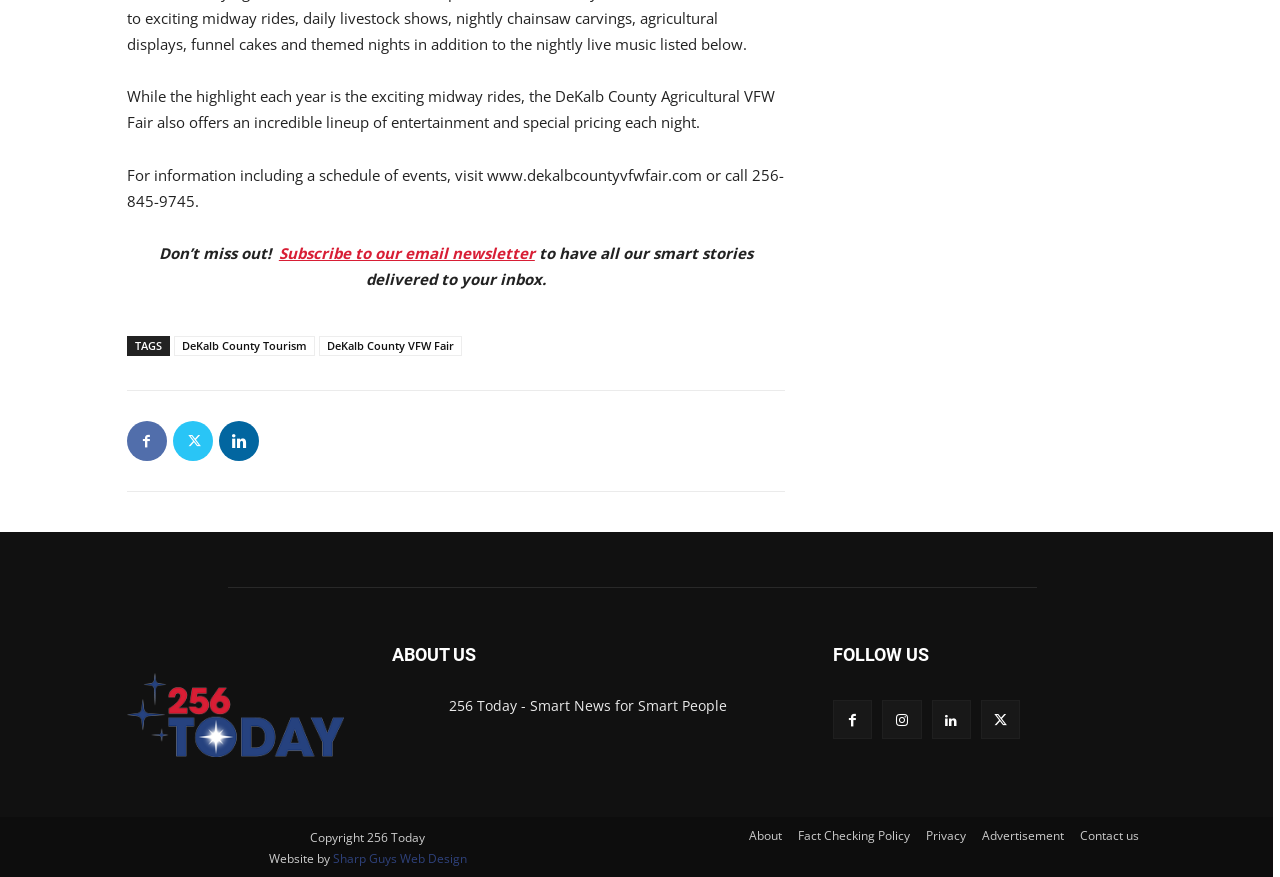Determine the bounding box coordinates of the clickable region to follow the instruction: "Contact us".

[0.843, 0.941, 0.889, 0.965]